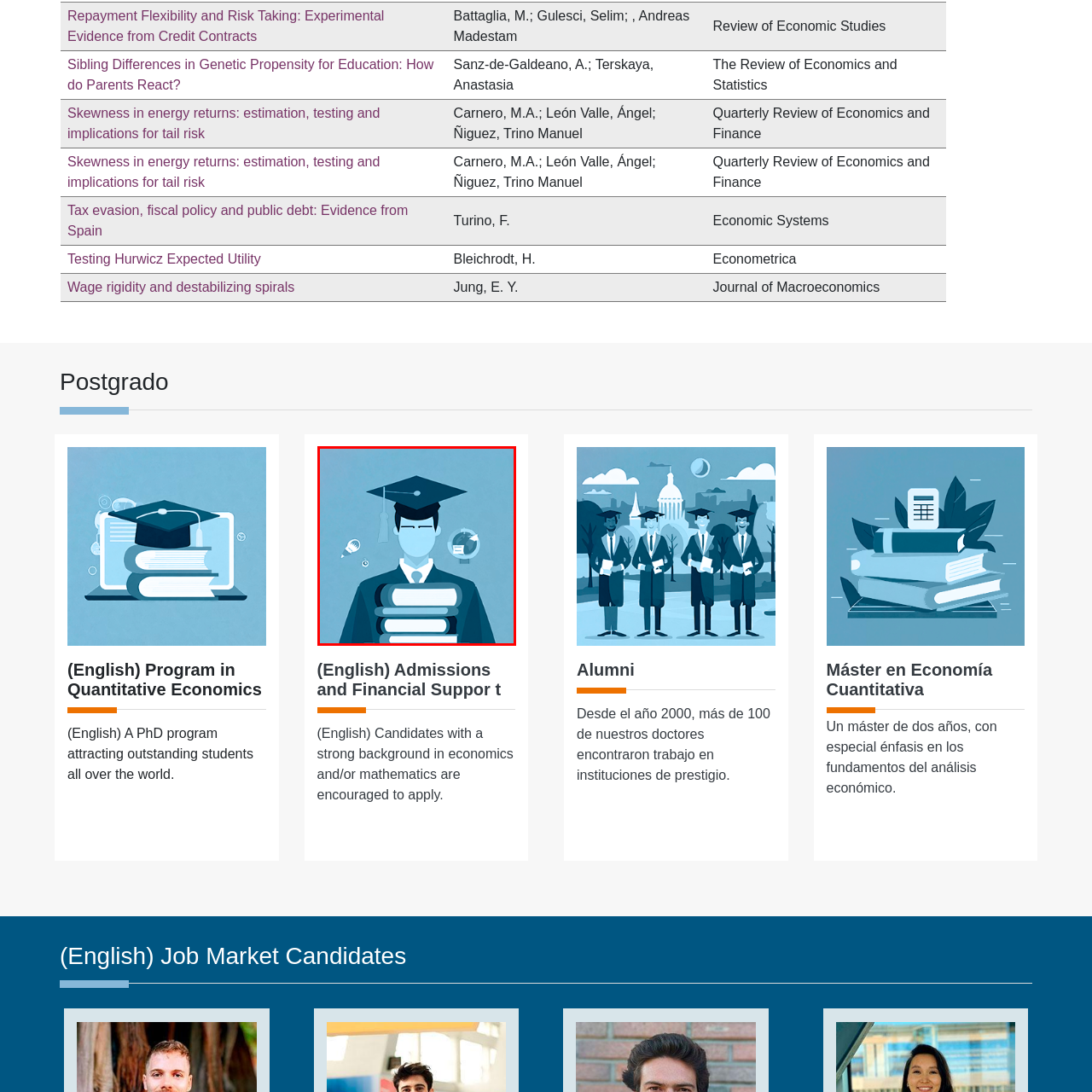Give a detailed description of the image area outlined by the red box.

The image features a stylized illustration of a graduate, depicted in muted blue tones, symbolizing academic achievement and future opportunities. The individual is wearing a traditional graduation cap, with an expression denoting a sense of accomplishment. Below the graduate, a stack of books represents the rigorous study and dedication required to reach this milestone. Surrounding the figure are various academic symbols, such as a lightbulb signifying ideas and innovation, a globe highlighting global knowledge and perspectives, and a magnifying glass suggesting the importance of inquiry and research. This visual serves to emphasize the themes of education and the various pathways available through knowledge, particularly within the context of advanced studies in fields like economics, as suggested by nearby content related to postgraduate programs and admissions in quantitative economics.